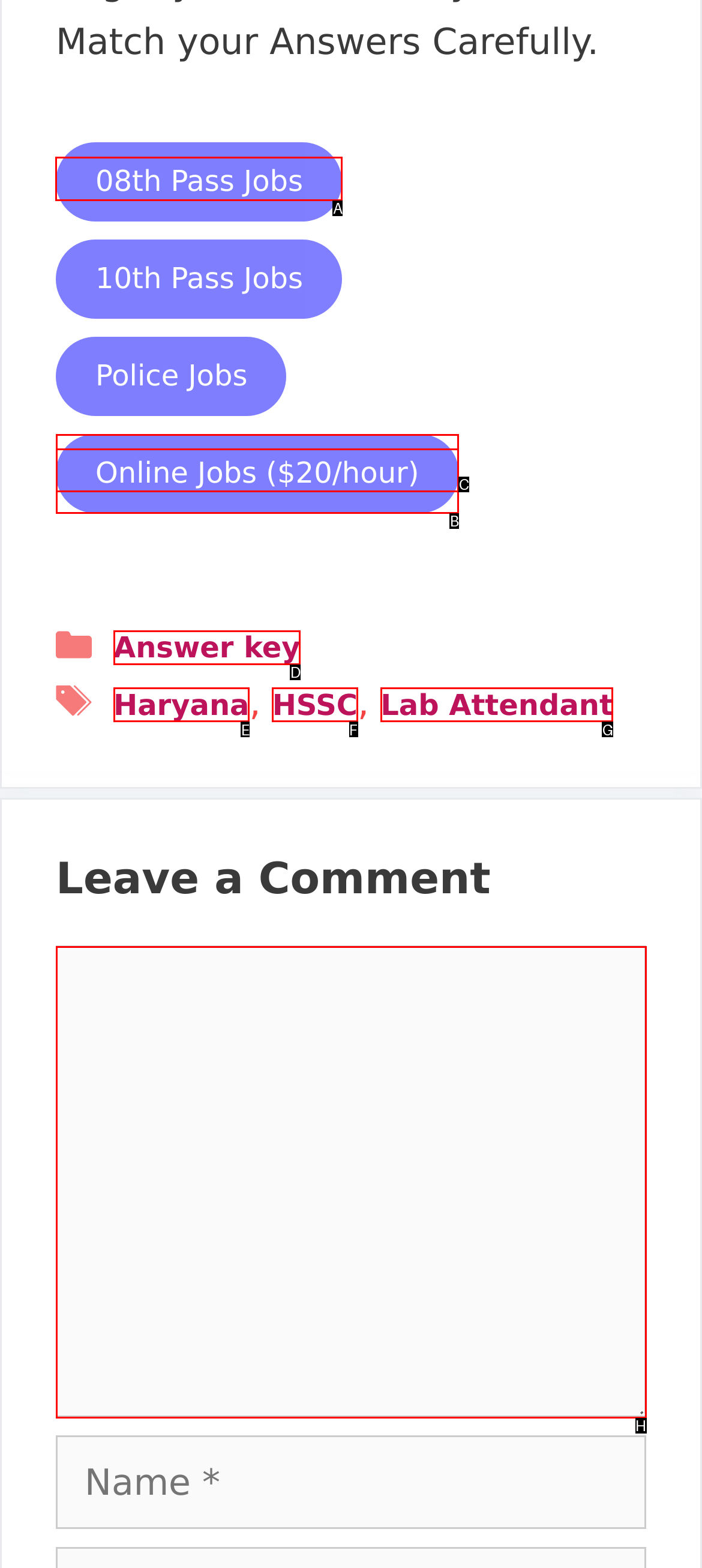Pick the right letter to click to achieve the task: Click on 08th Pass Jobs
Answer with the letter of the correct option directly.

A